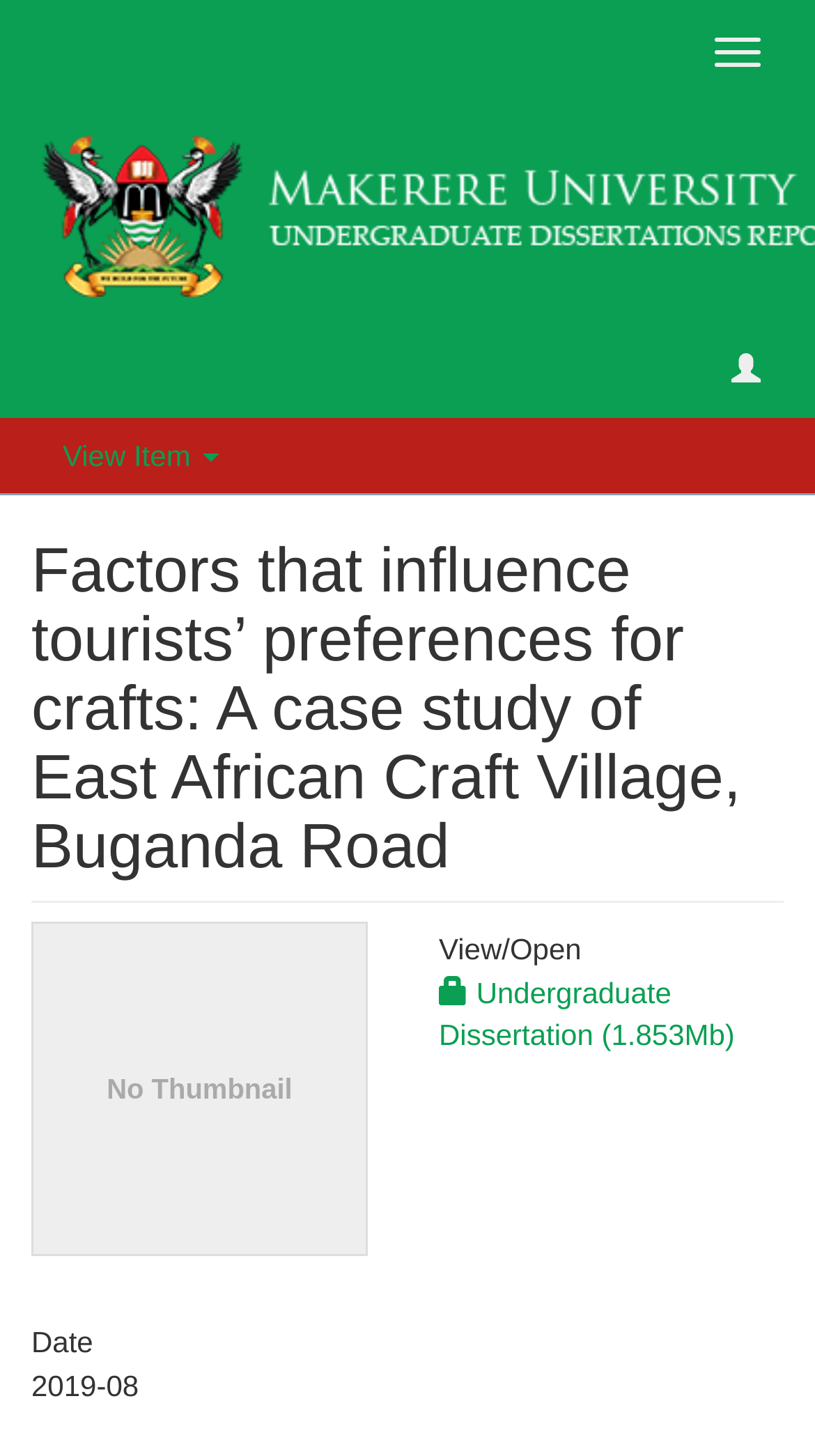Determine the bounding box for the UI element that matches this description: "Toggle navigation".

[0.849, 0.011, 0.962, 0.06]